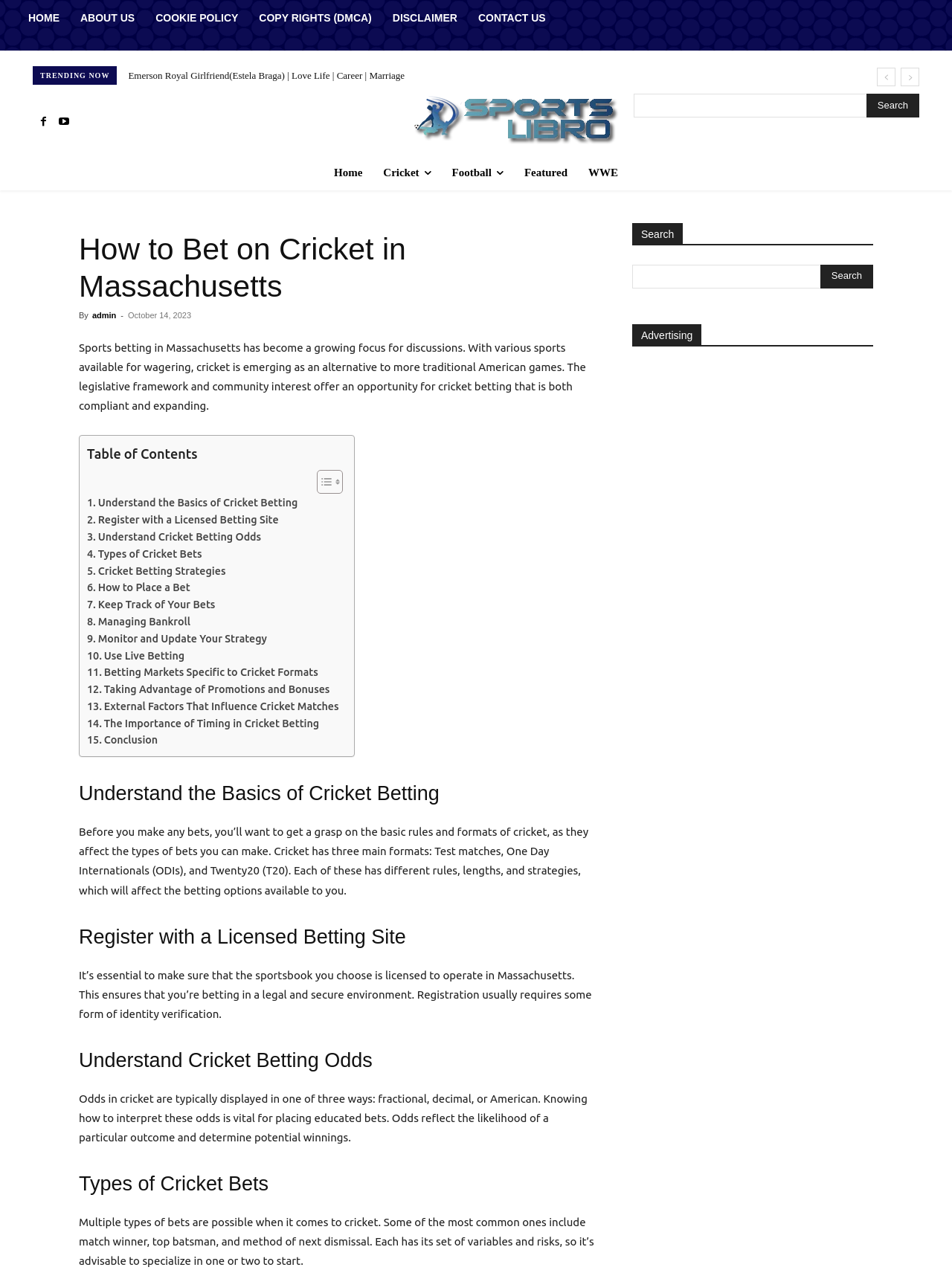Based on the image, provide a detailed and complete answer to the question: 
What is the purpose of registering with a licensed betting site?

The webpage states that registering with a licensed betting site is essential to ensure that you're betting in a legal and secure environment, which is mentioned in the section 'Register with a Licensed Betting Site'.